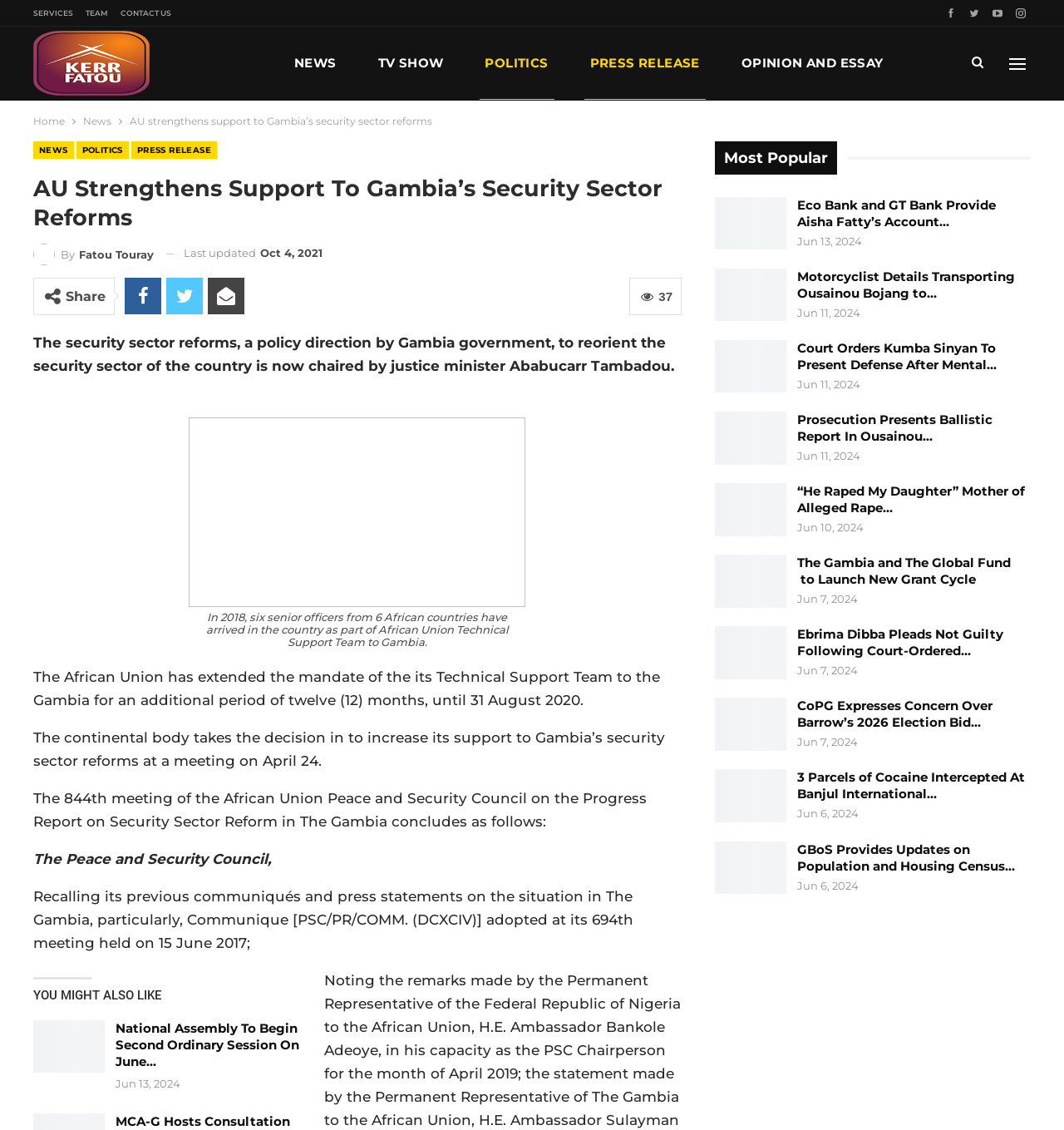Find the bounding box coordinates of the area that needs to be clicked in order to achieve the following instruction: "Share the article on social media". The coordinates should be specified as four float numbers between 0 and 1, i.e., [left, top, right, bottom].

[0.062, 0.255, 0.099, 0.269]